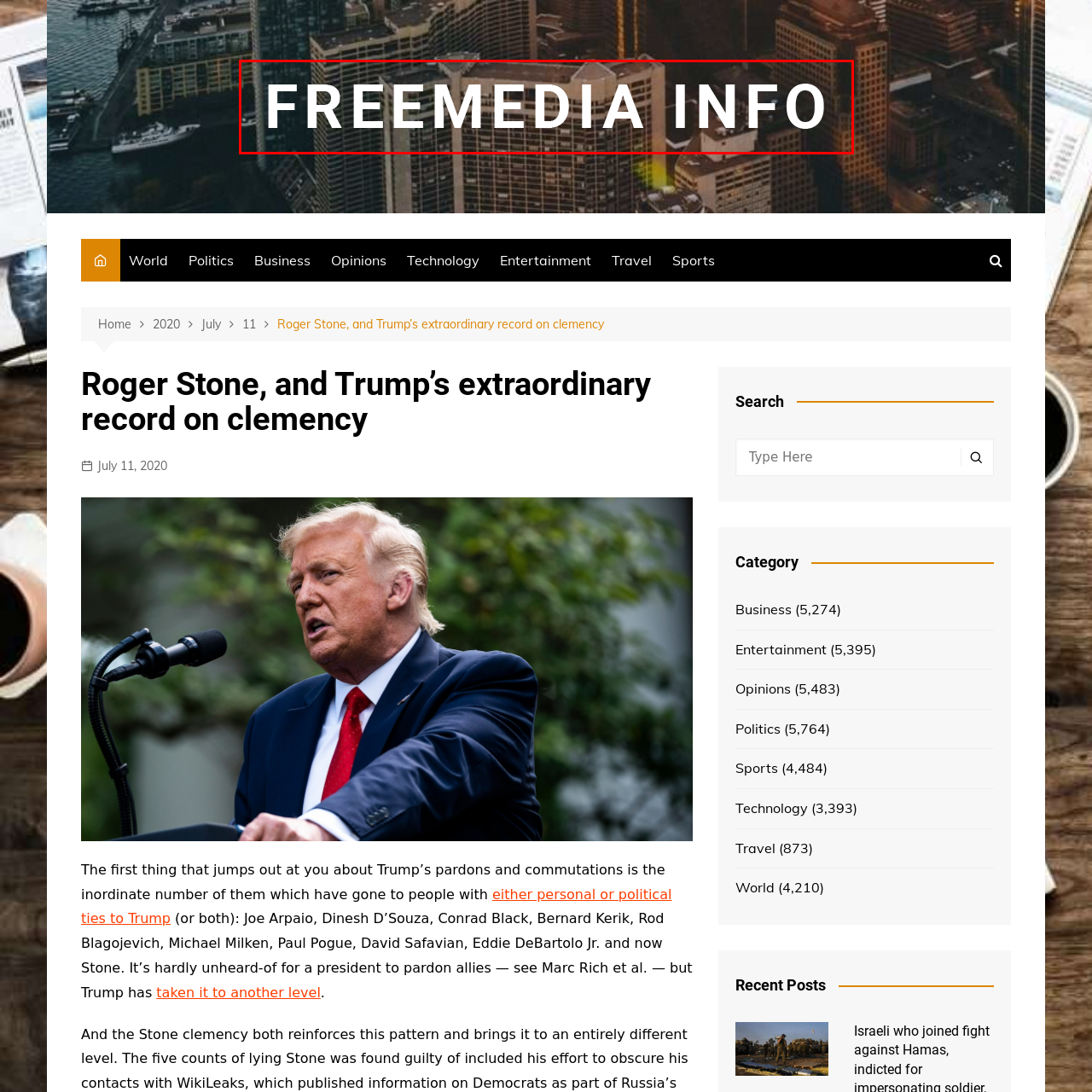Describe in detail what is happening in the image highlighted by the red border.

The image features the title "FREEMEDIA INFO," prominently displayed in bold white text against a backdrop of an urban landscape. The view captures the rooftops of modern skyscrapers, suggesting a metropolitan setting. This graphic serves as an engaging header for an article discussing "Roger Stone, and Trump’s extraordinary record on clemency," highlighting the connection to media focused on political topics. The clean design and clear lettering emphasize the publication's identity and purpose, promoting a professional environment for readers interested in current events and political discourse.